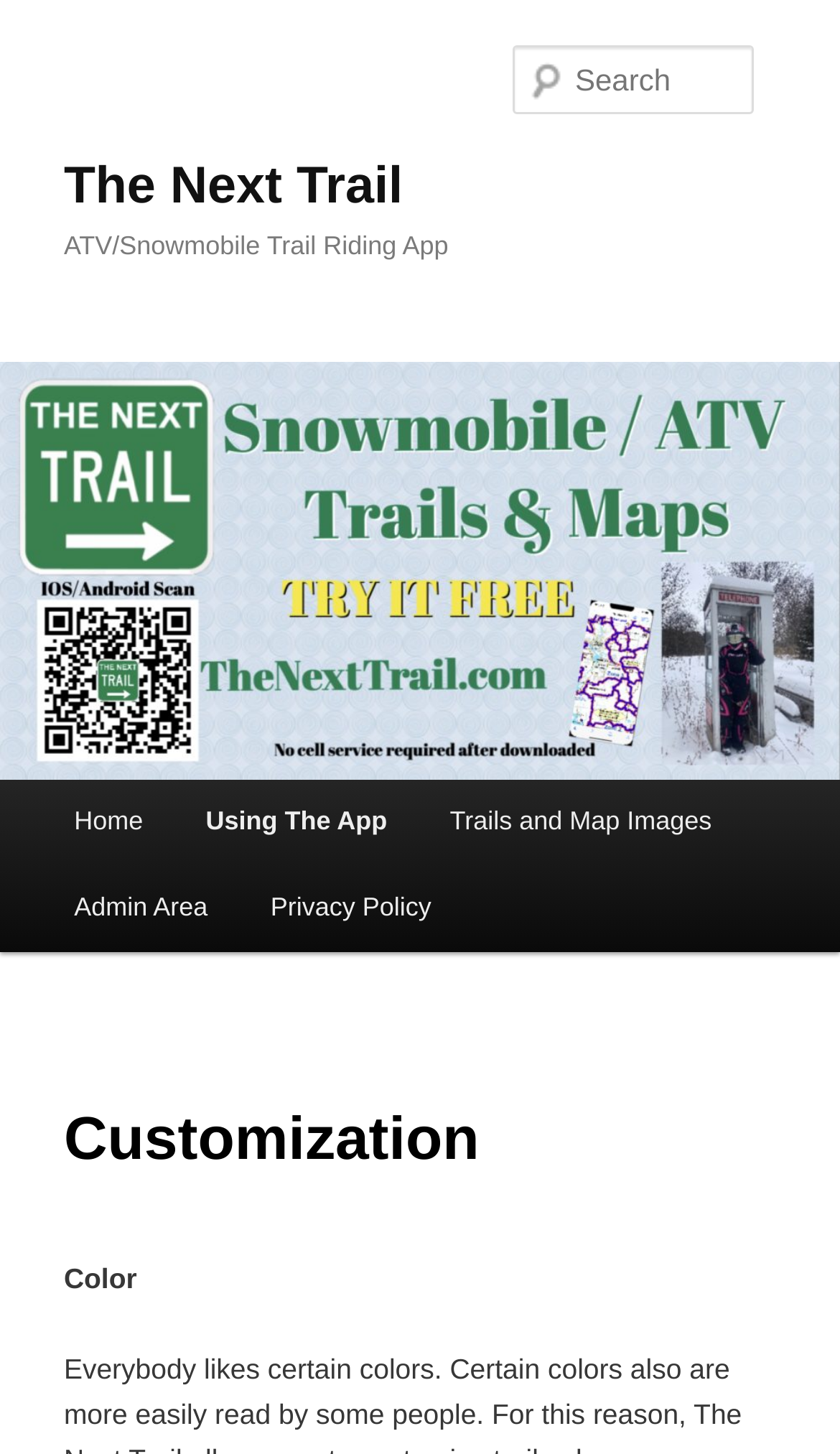Give a one-word or short phrase answer to the question: 
What is the name of the app?

The Next Trail